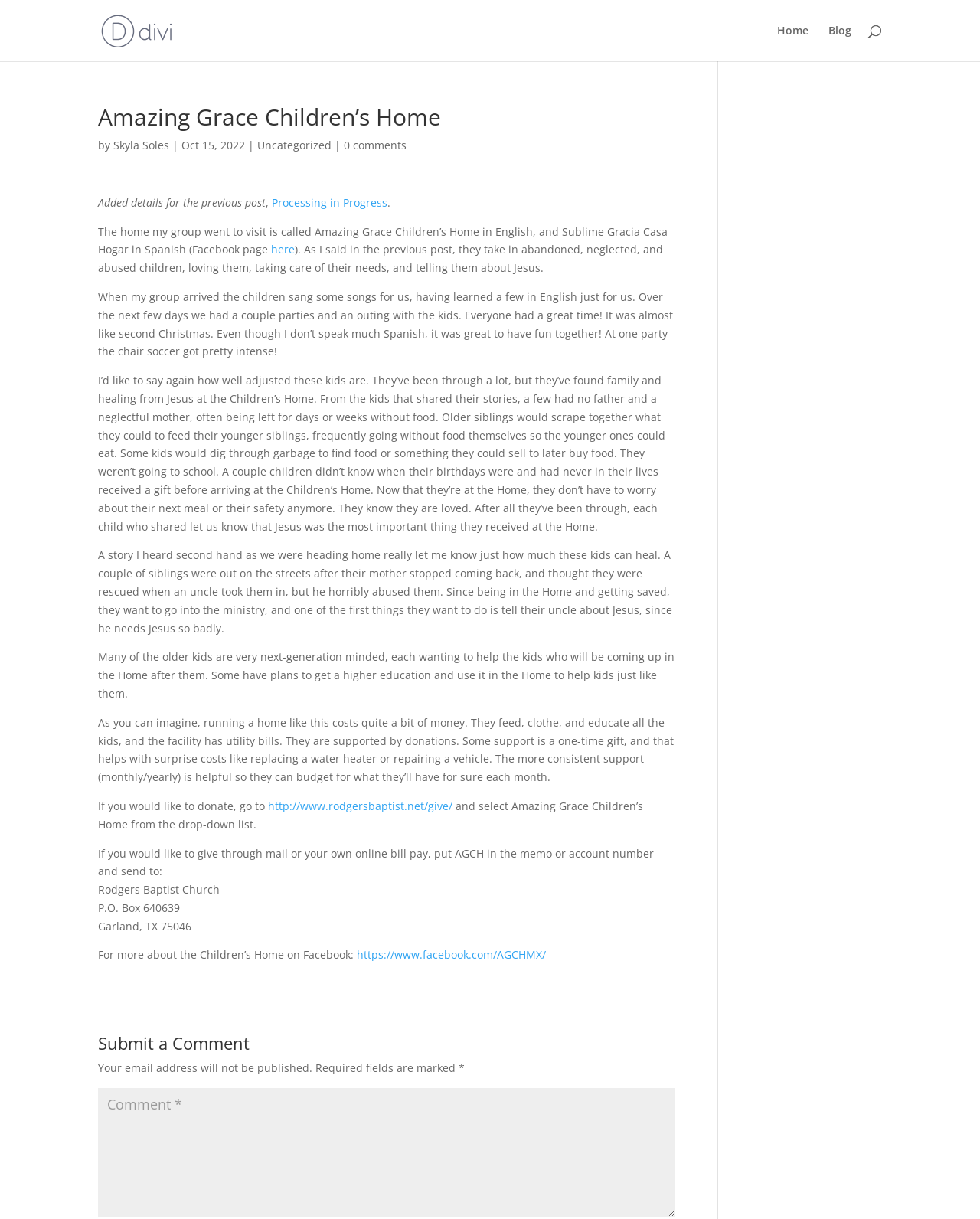Locate the bounding box coordinates of the clickable area needed to fulfill the instruction: "Read the blog post by Skyla Soles".

[0.116, 0.113, 0.173, 0.125]